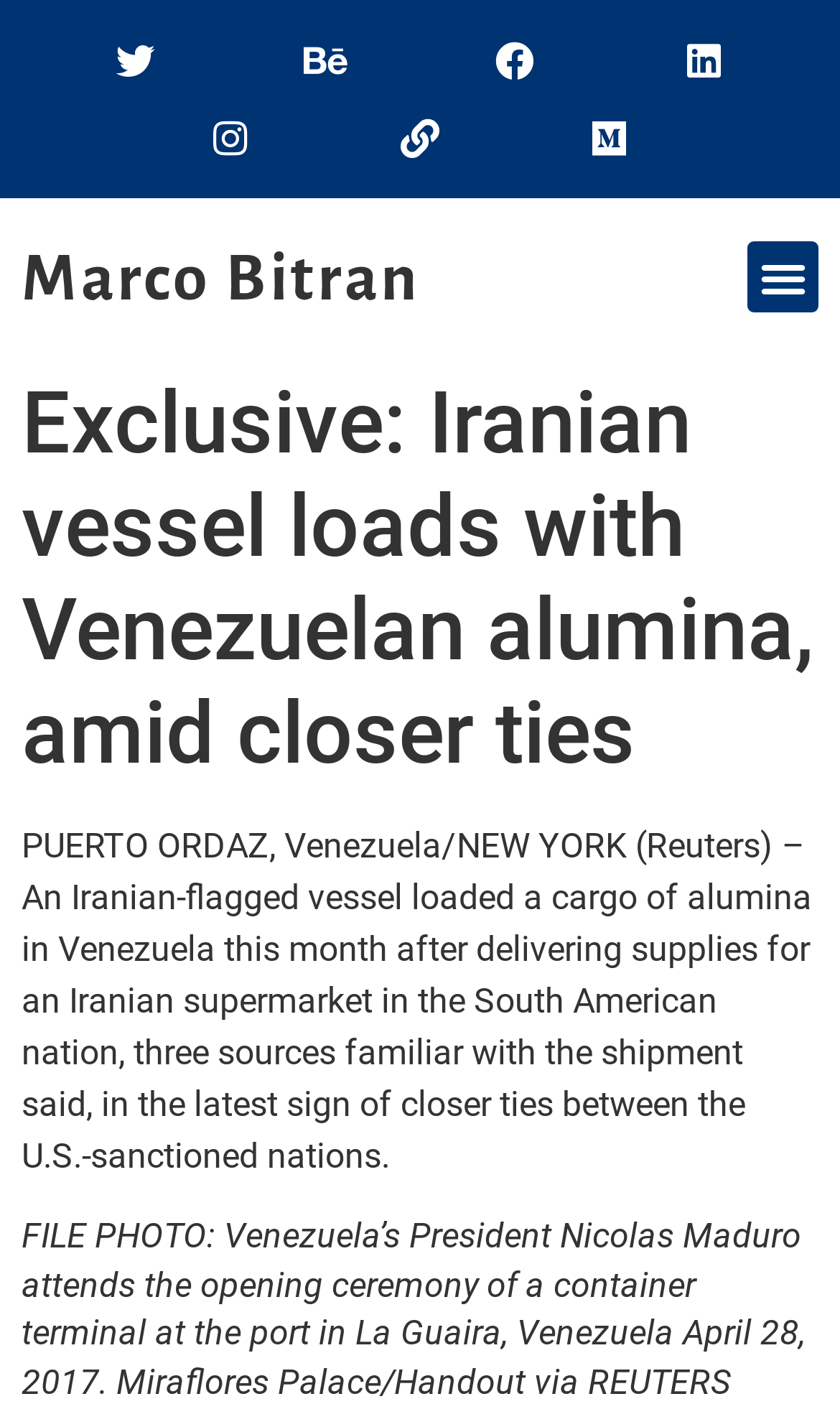Is the menu toggle button expanded?
Please provide a single word or phrase as the answer based on the screenshot.

No